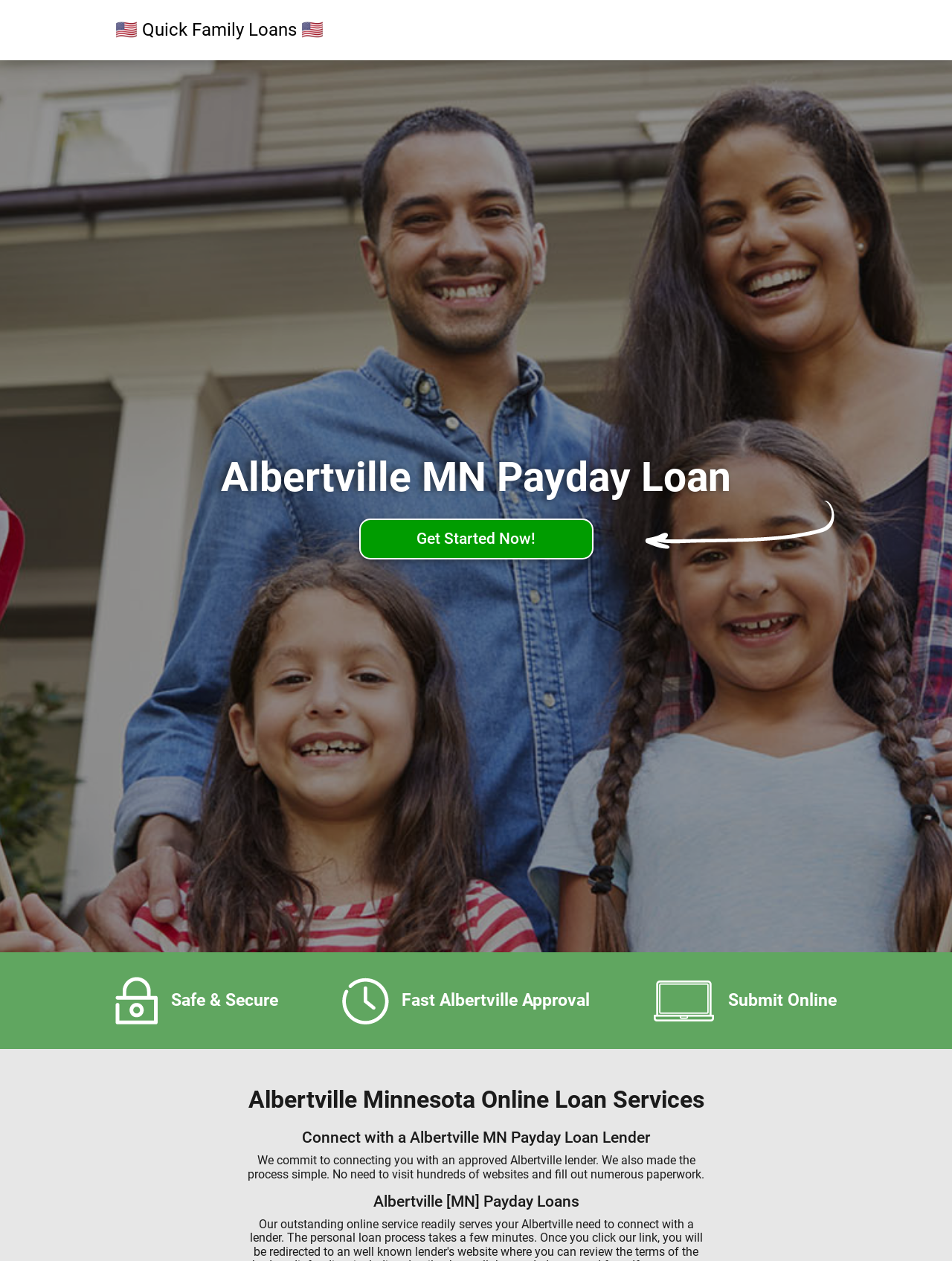Create an elaborate caption that covers all aspects of the webpage.

The webpage is about payday loans in Albertville, Minnesota. At the top, there is a link to "Quick Family Loans" with an American flag icon. Below it, a prominent heading reads "Albertville MN Payday Loan". 

To the right of the heading, a call-to-action link "Get Started Now!" is placed. Further down, three short phrases are arranged horizontally, stating "Safe & Secure", "Fast Albertville Approval", and "Submit Online". 

The main content of the page is divided into sections, each with a heading. The first section is titled "Albertville Minnesota Online Loan Services", followed by "Connect with a Albertville MN Payday Loan Lender". 

Below these headings, a paragraph of text explains the service, committing to connect users with an approved lender and simplifying the process. Another heading, "Albertville [MN] Payday Loans", is followed by a second paragraph describing the online service, which takes only a few minutes to complete. 

Within this paragraph, a link "click our link" is embedded, likely leading to the application process. Overall, the webpage is focused on providing payday loan services to Albertville, Minnesota residents, with a clear and concise layout guiding users through the process.